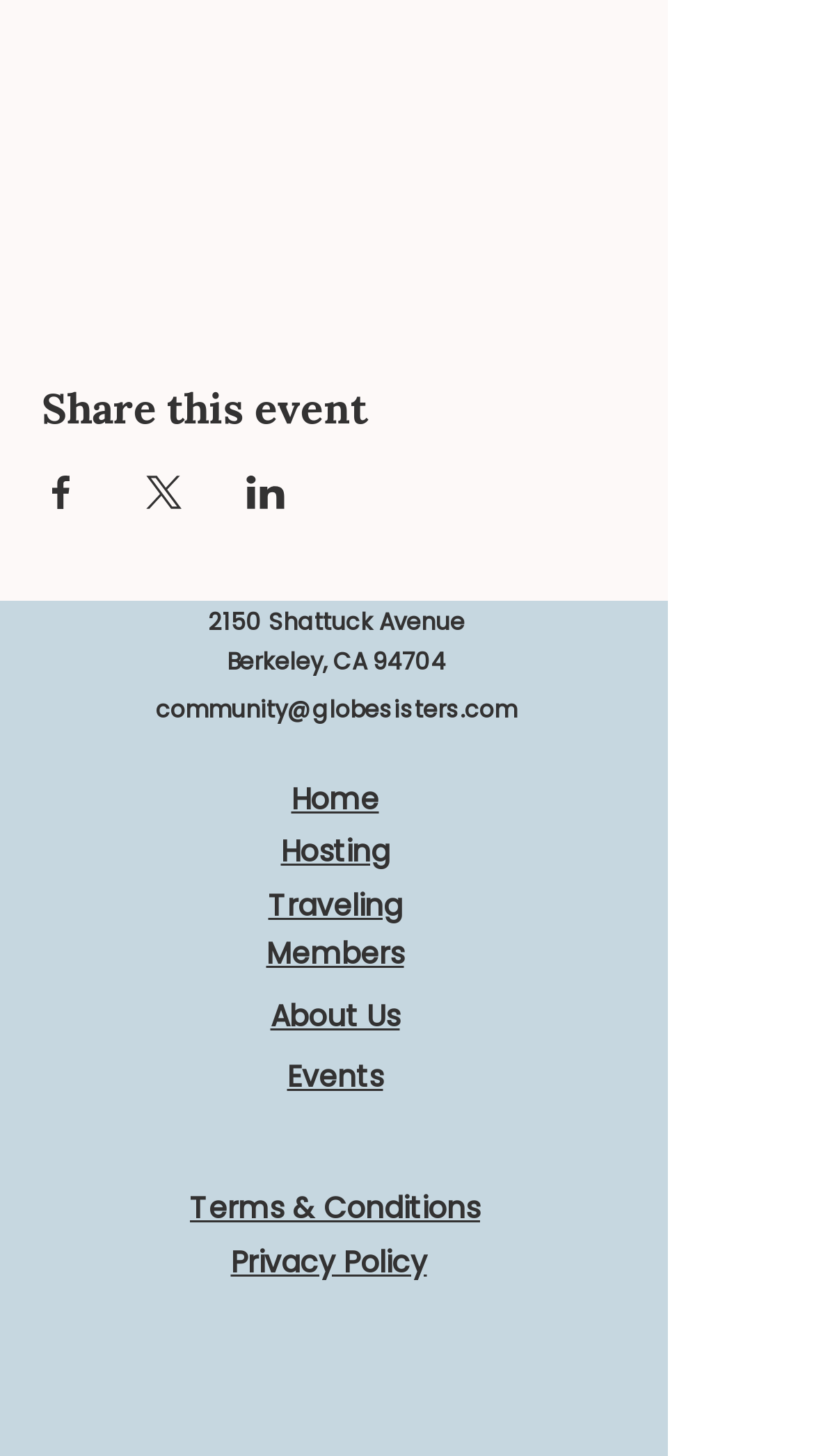Using the provided description: "community@globesisters.com", find the bounding box coordinates of the corresponding UI element. The output should be four float numbers between 0 and 1, in the format [left, top, right, bottom].

[0.191, 0.475, 0.635, 0.498]